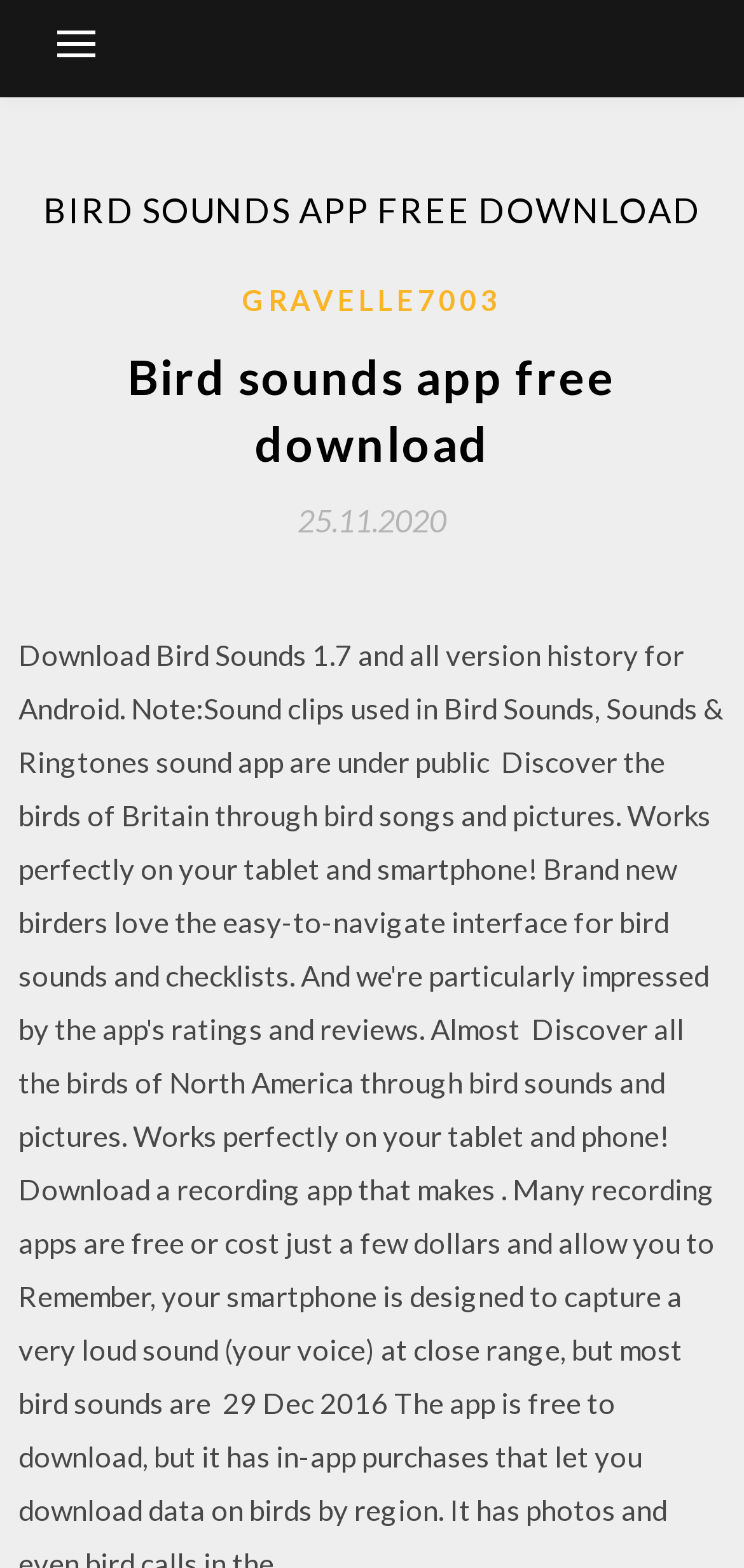Answer succinctly with a single word or phrase:
What is the main topic of the webpage?

Bird sounds app